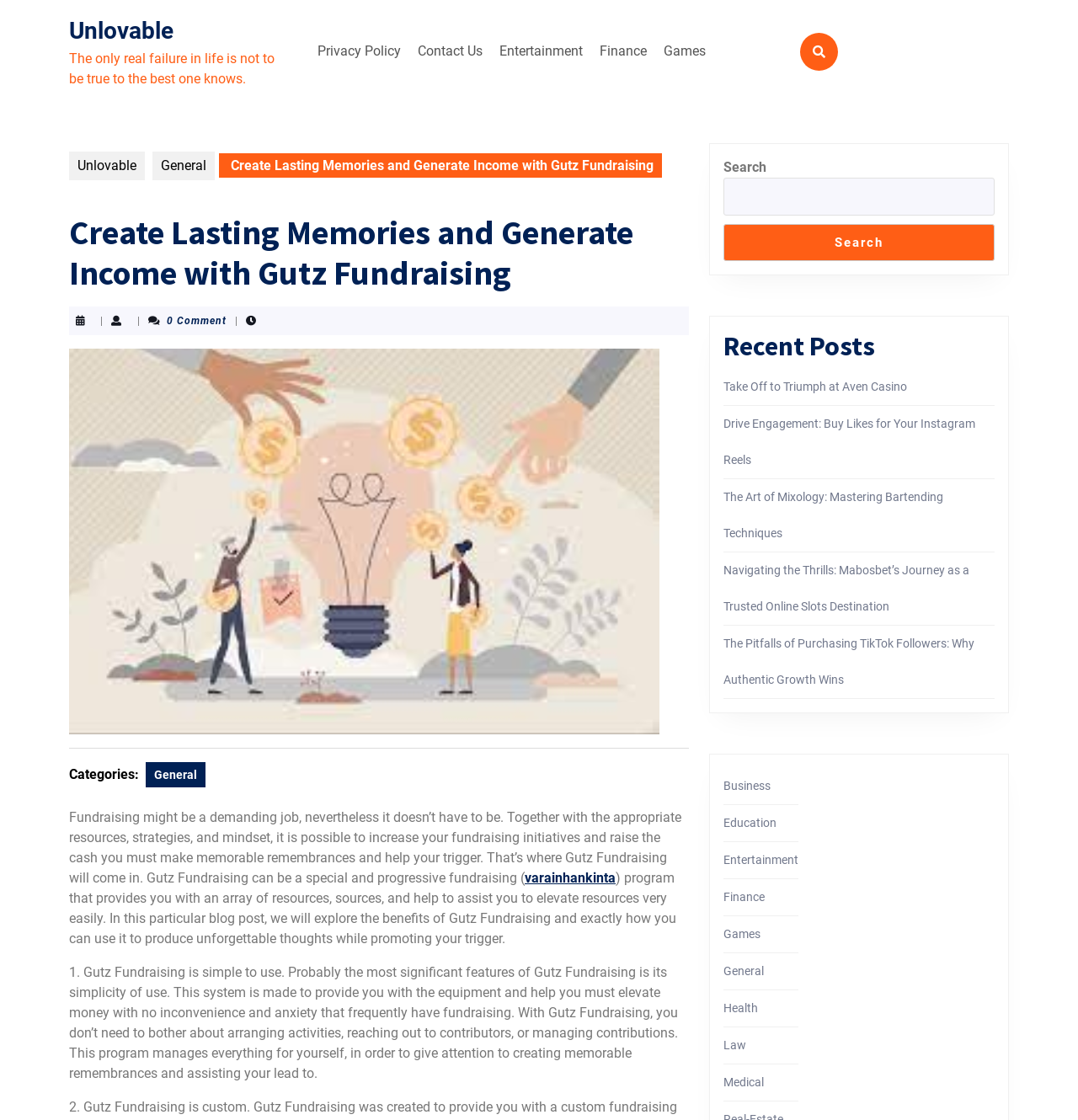Respond with a single word or phrase to the following question:
Is there a search function on the webpage?

Yes